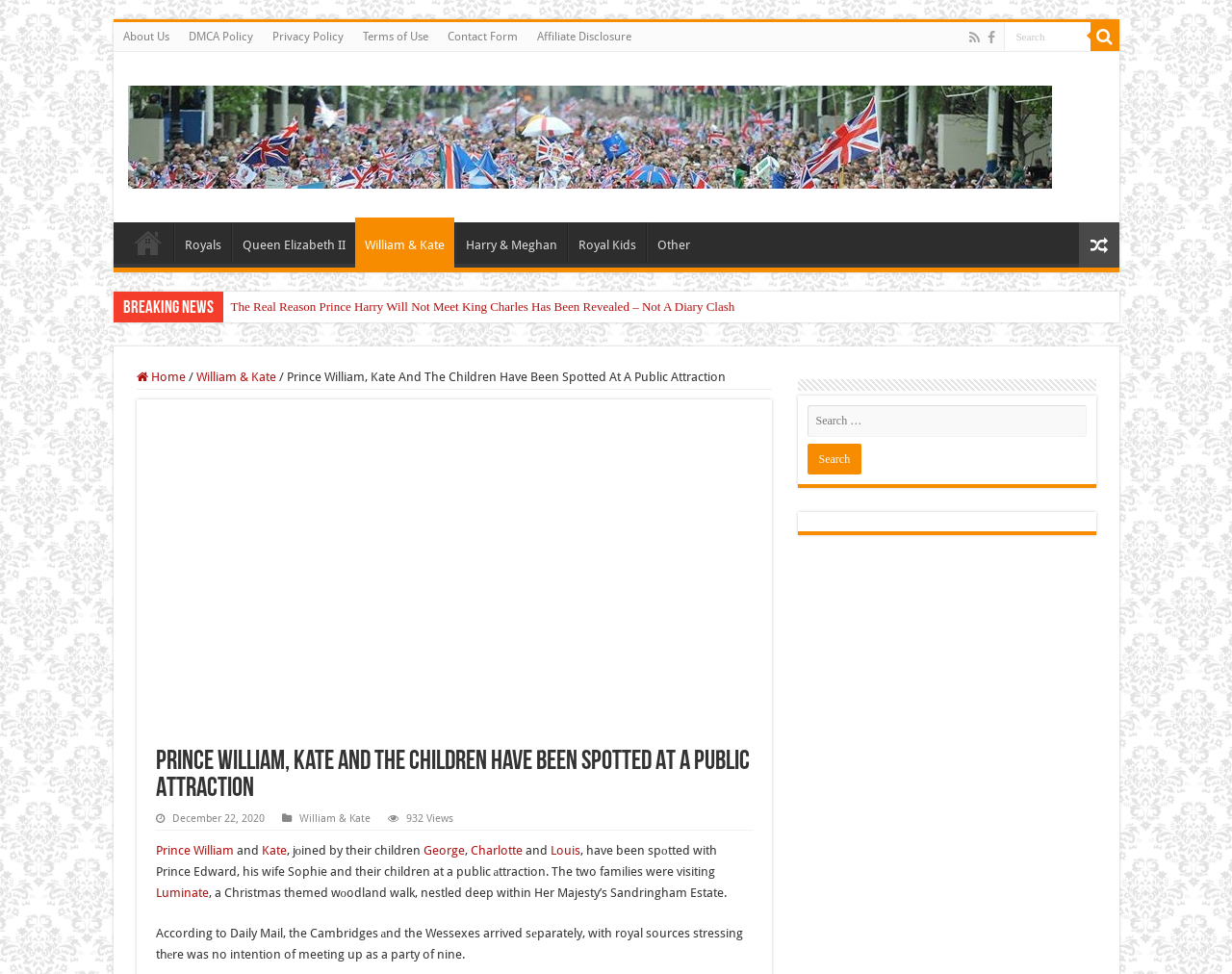Identify the bounding box coordinates of the region that should be clicked to execute the following instruction: "View the article about Prince William, Kate and the children".

[0.126, 0.769, 0.611, 0.825]